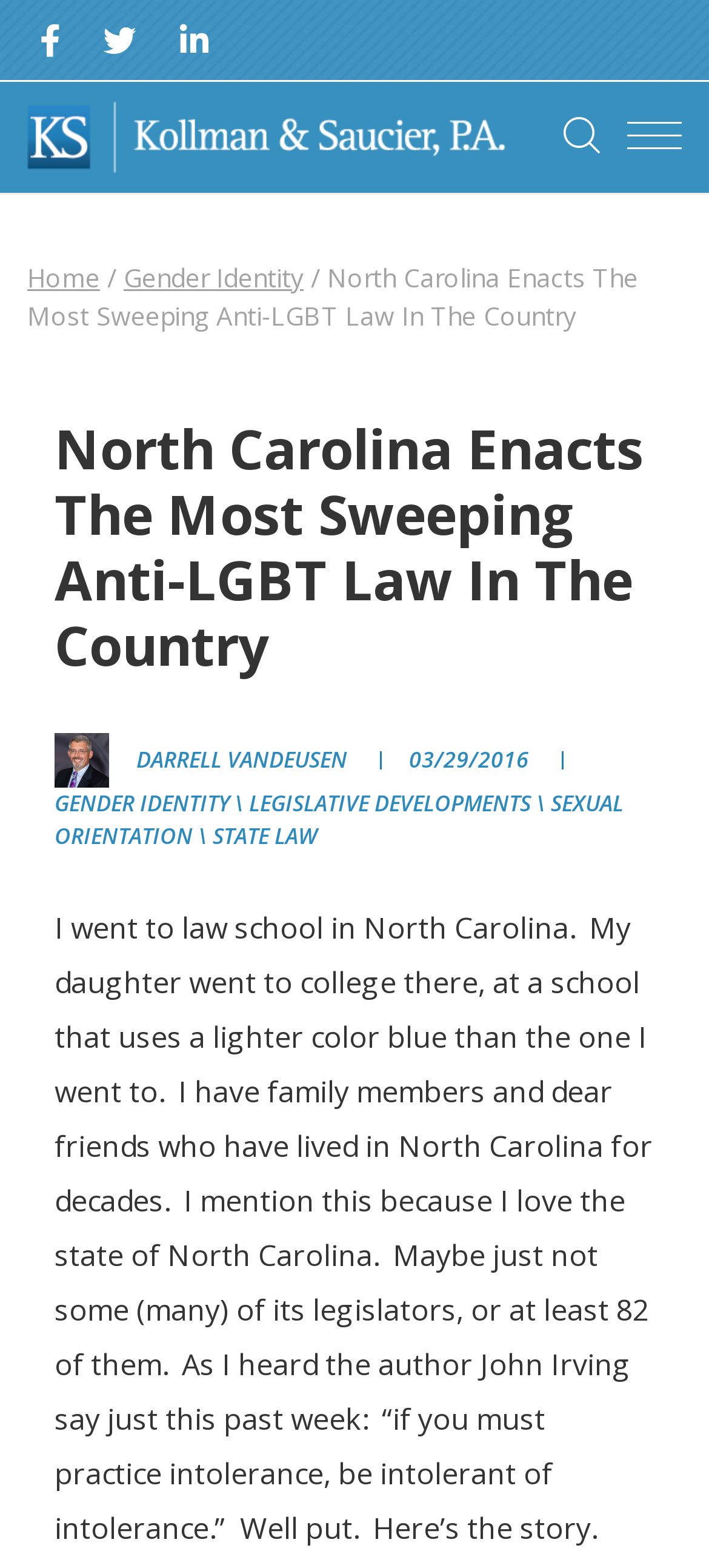Given the element description Home, identify the bounding box coordinates for the UI element on the webpage screenshot. The format should be (top-left x, top-left y, bottom-right x, bottom-right y), with values between 0 and 1.

[0.038, 0.166, 0.141, 0.188]